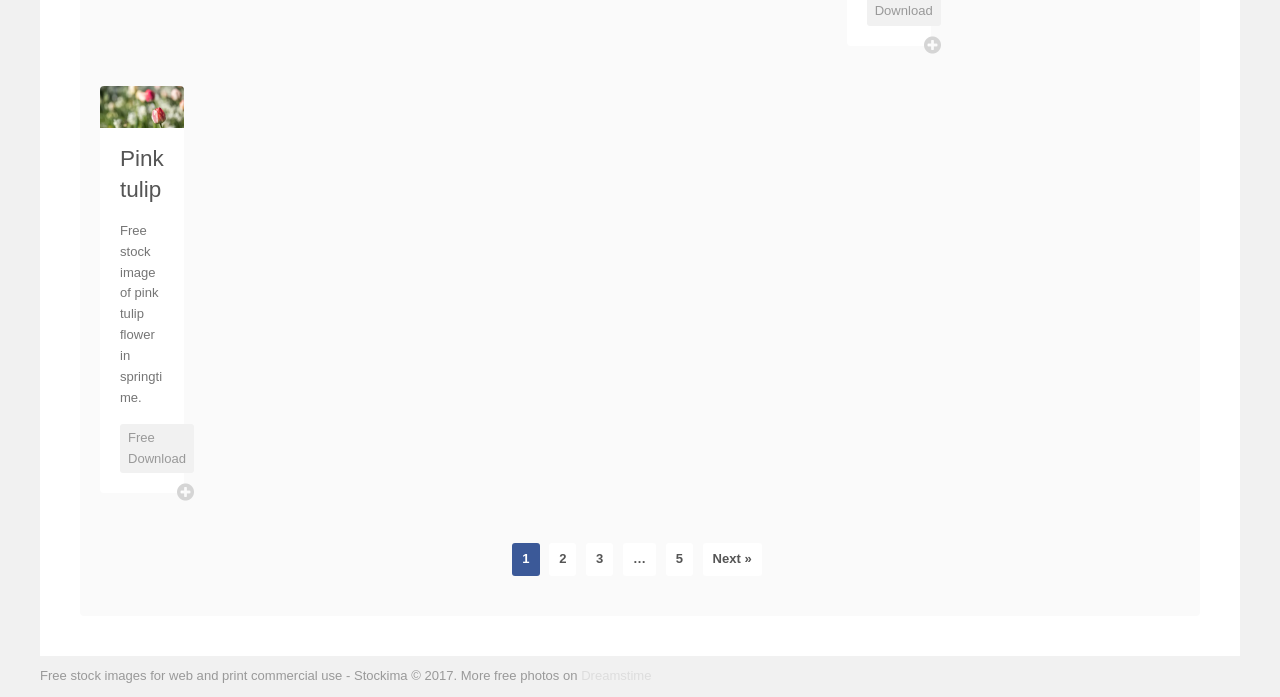Based on the provided description, "Dreamstime", find the bounding box of the corresponding UI element in the screenshot.

[0.454, 0.959, 0.509, 0.98]